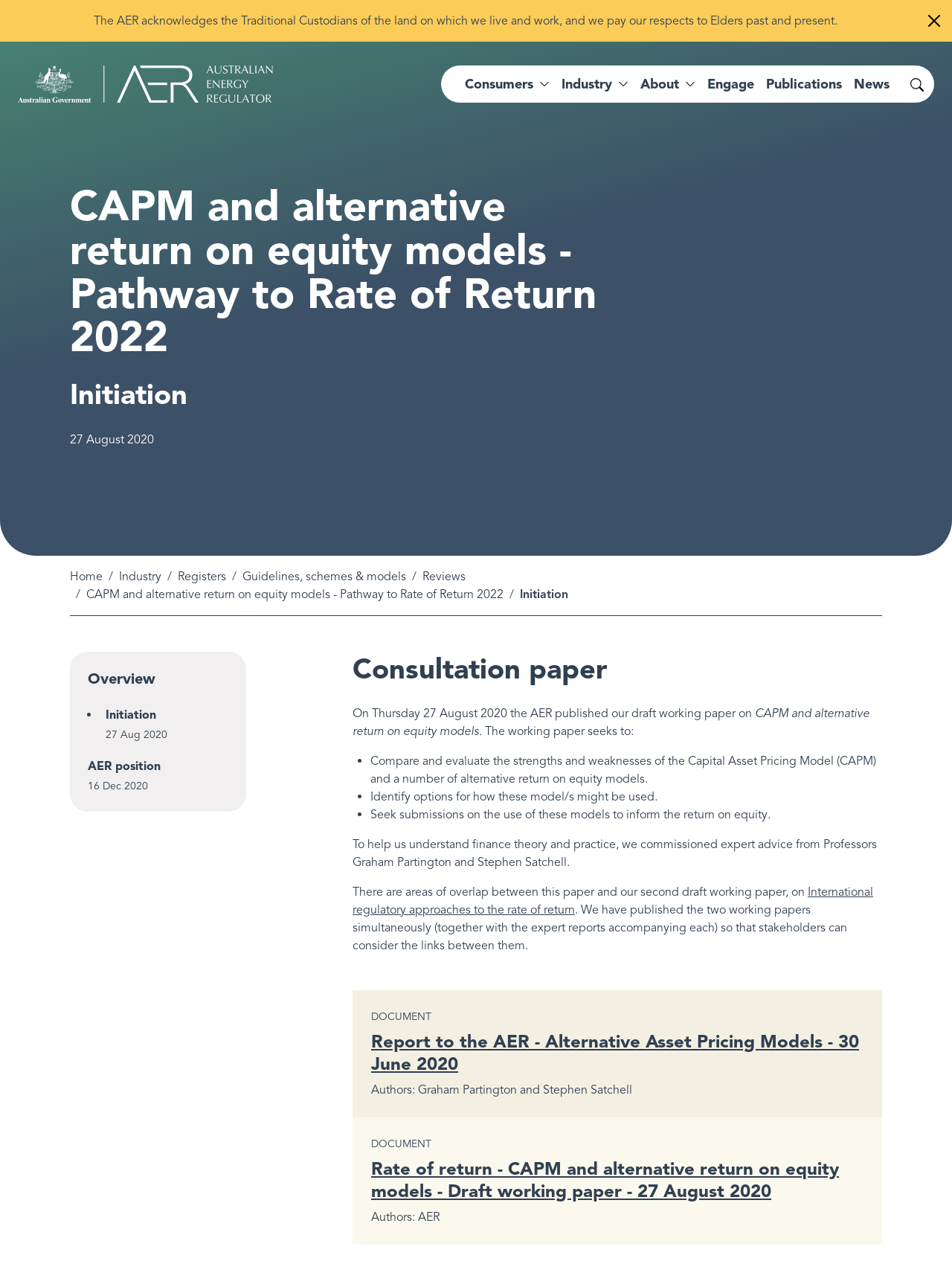Find the bounding box coordinates of the element you need to click on to perform this action: 'Click the 'Consumers' button in the main navigation'. The coordinates should be represented by four float values between 0 and 1, in the format [left, top, right, bottom].

[0.482, 0.052, 0.584, 0.081]